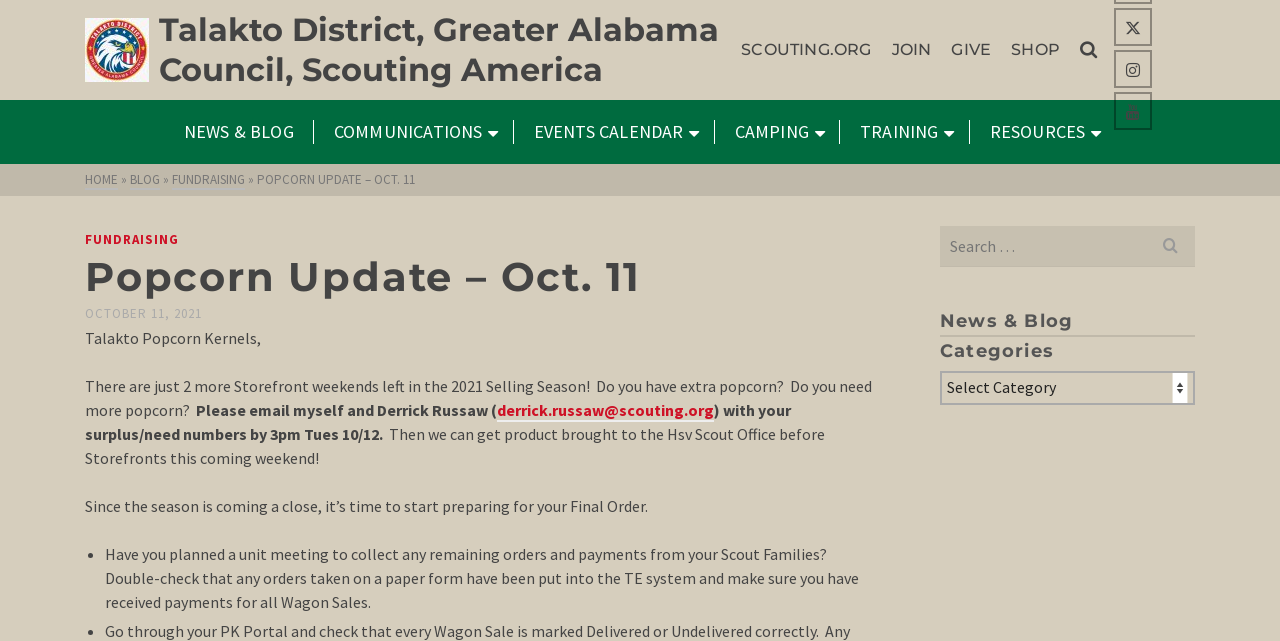By analyzing the image, answer the following question with a detailed response: What type of organization is this webpage related to?

Based on the webpage content and the links provided, such as 'Talakto District, Greater Alabama Council, Scouting America', it appears that this webpage is related to Scouting America, a scouting organization.